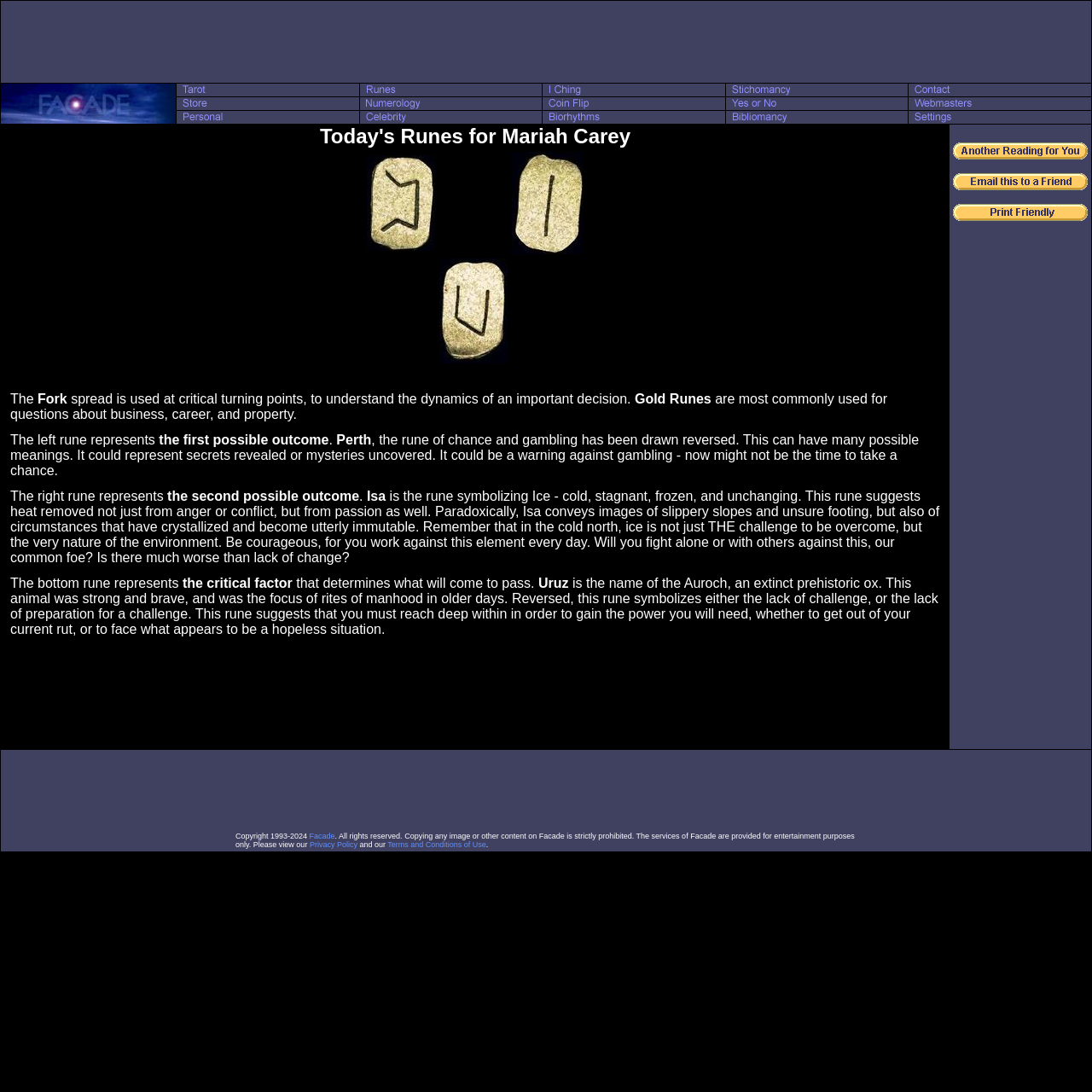What is the material associated with the runes used for questions about business, career, and property?
Look at the image and respond with a one-word or short phrase answer.

Gold